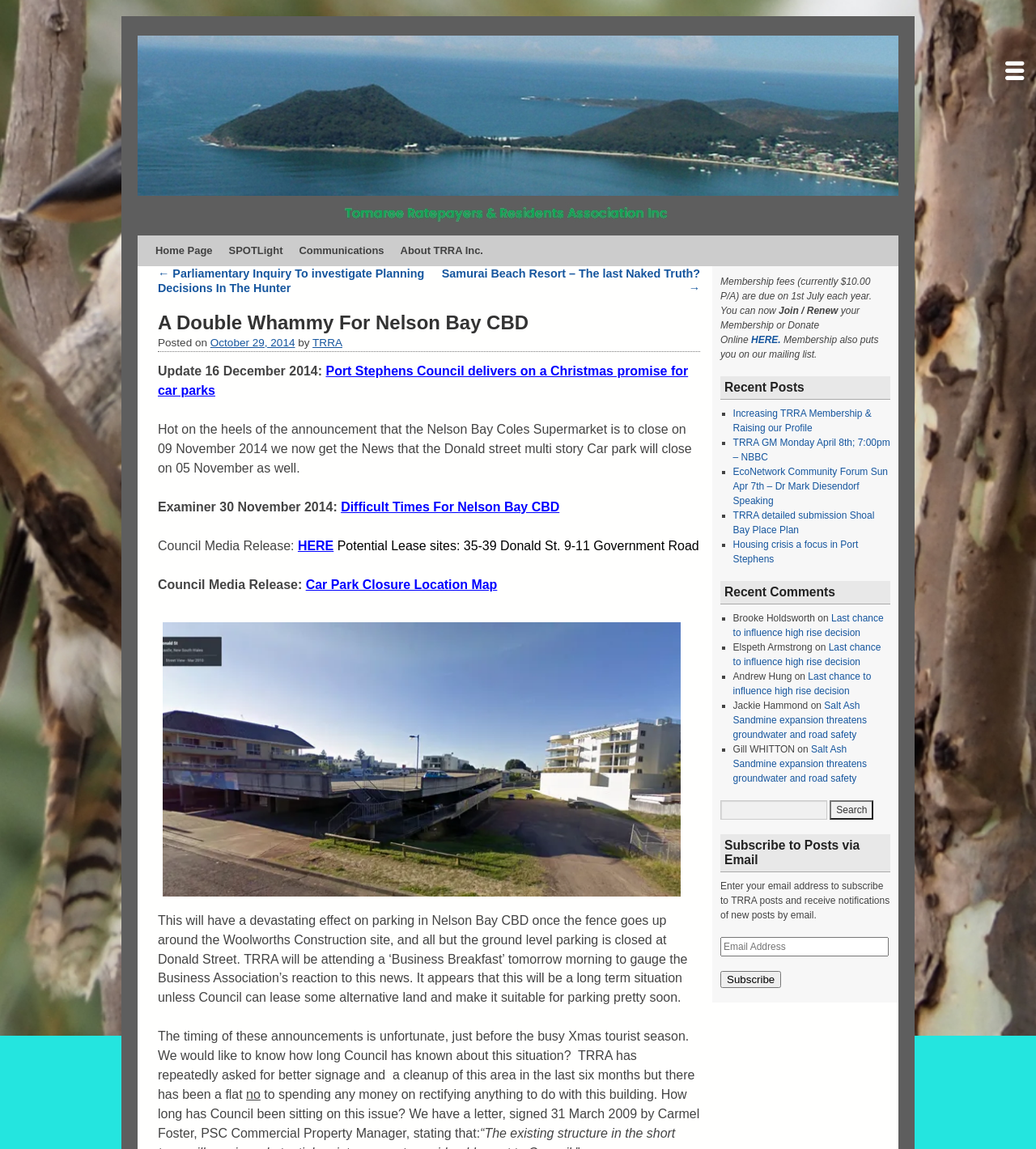What is the purpose of the webpage?
Look at the image and respond with a one-word or short phrase answer.

To provide information and updates to residents and ratepayers